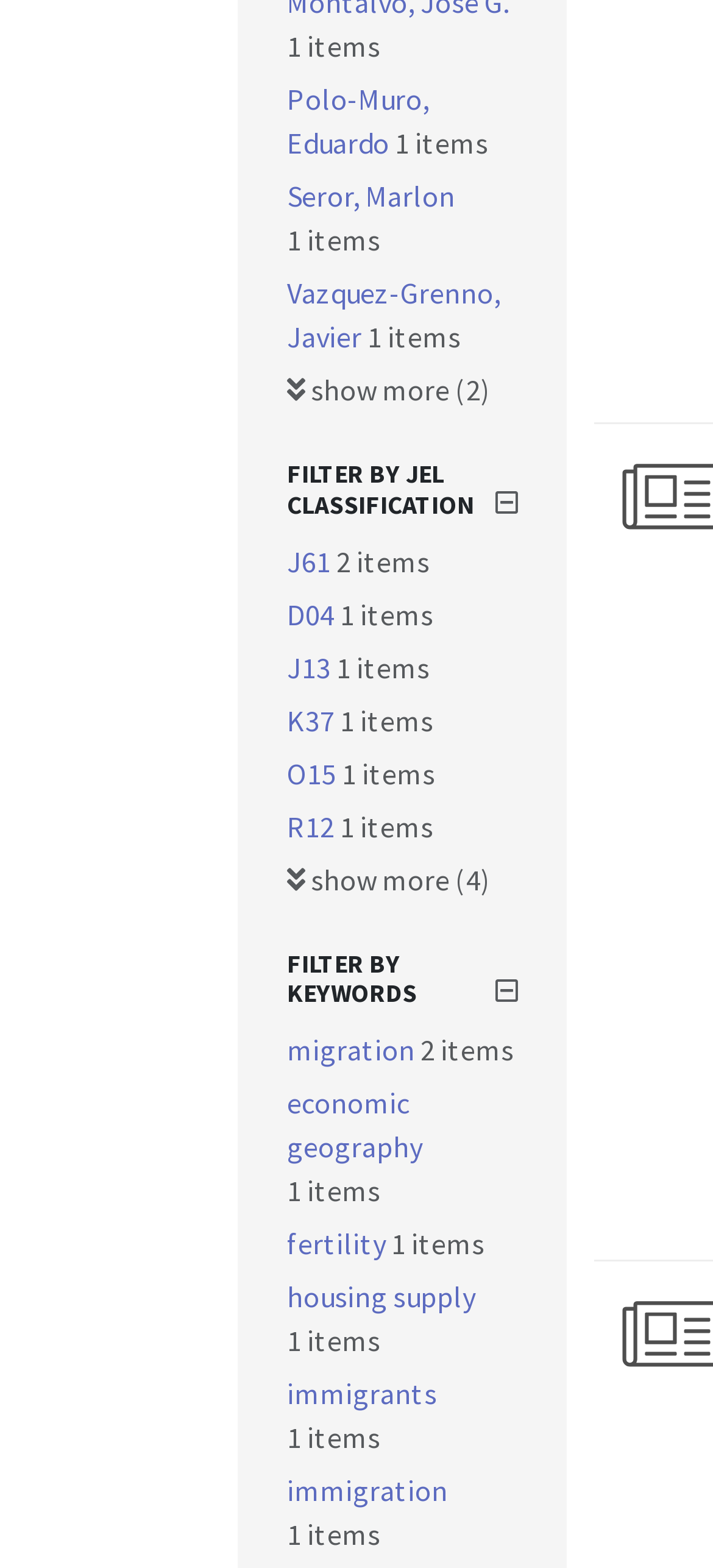Kindly provide the bounding box coordinates of the section you need to click on to fulfill the given instruction: "Show more keywords".

[0.428, 0.549, 0.687, 0.572]